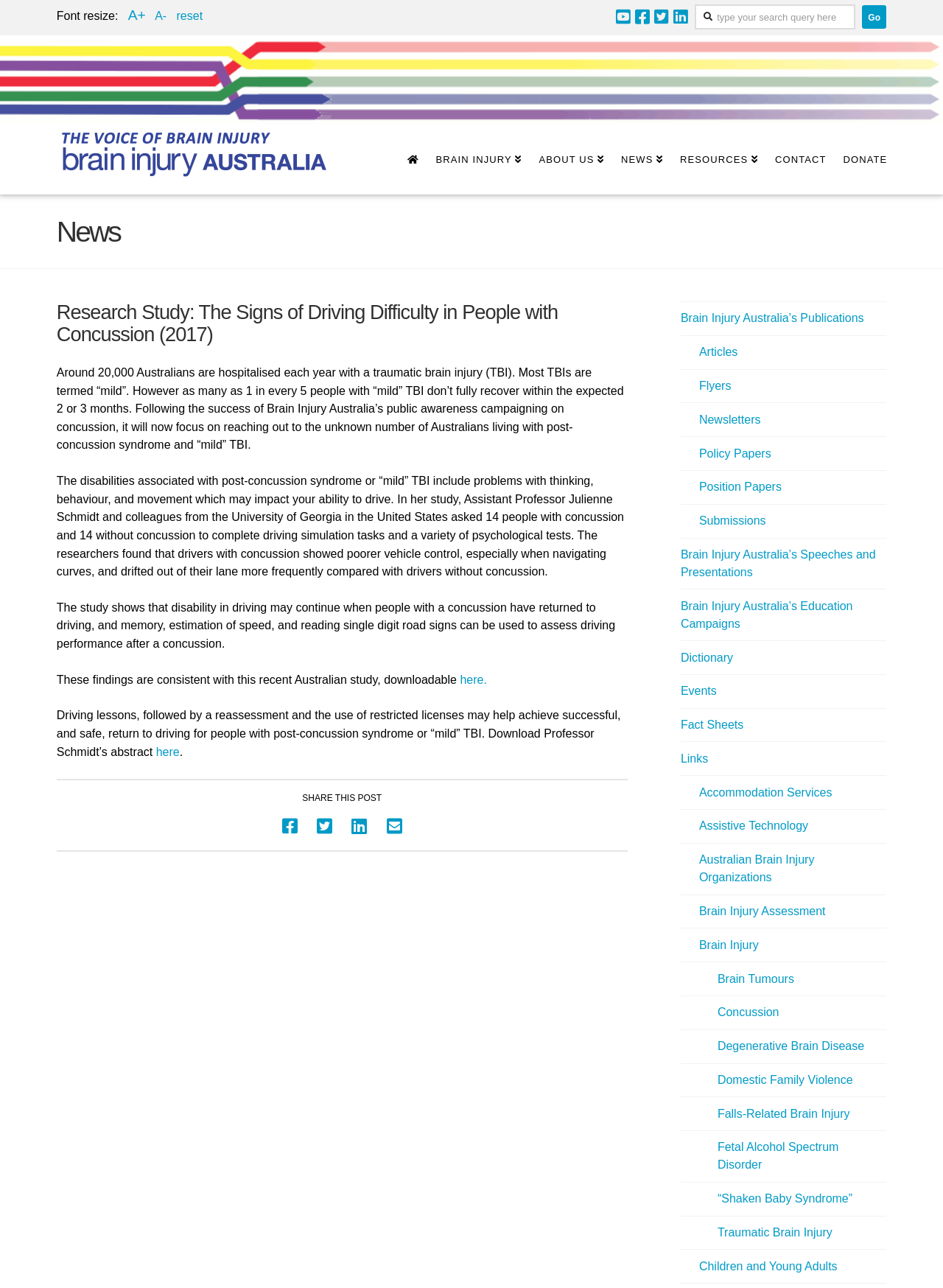Provide the bounding box coordinates for the UI element described in this sentence: "Accommodation Services". The coordinates should be four float values between 0 and 1, i.e., [left, top, right, bottom].

[0.741, 0.608, 0.882, 0.622]